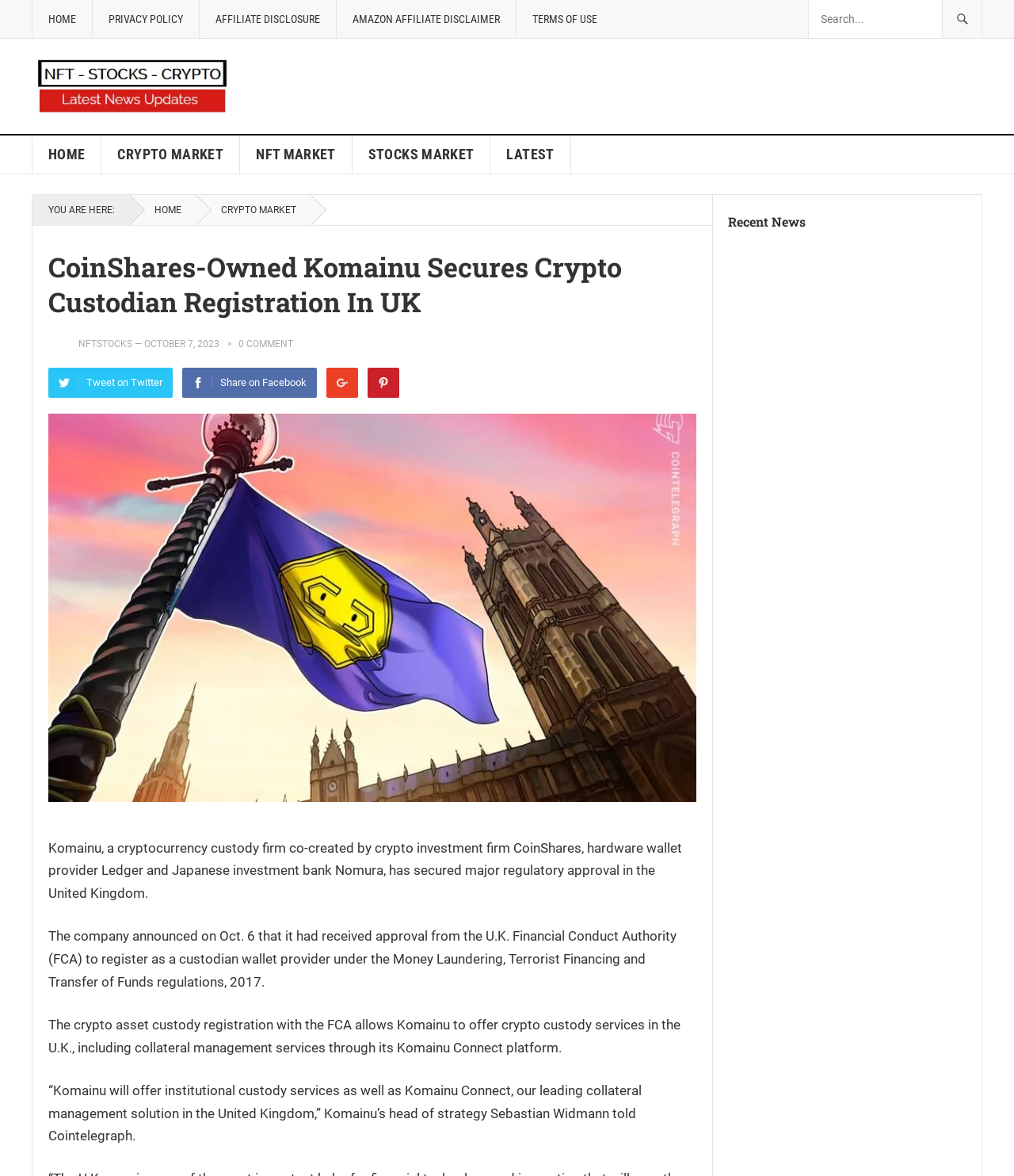Using the description: "Home", identify the bounding box of the corresponding UI element in the screenshot.

[0.128, 0.166, 0.193, 0.191]